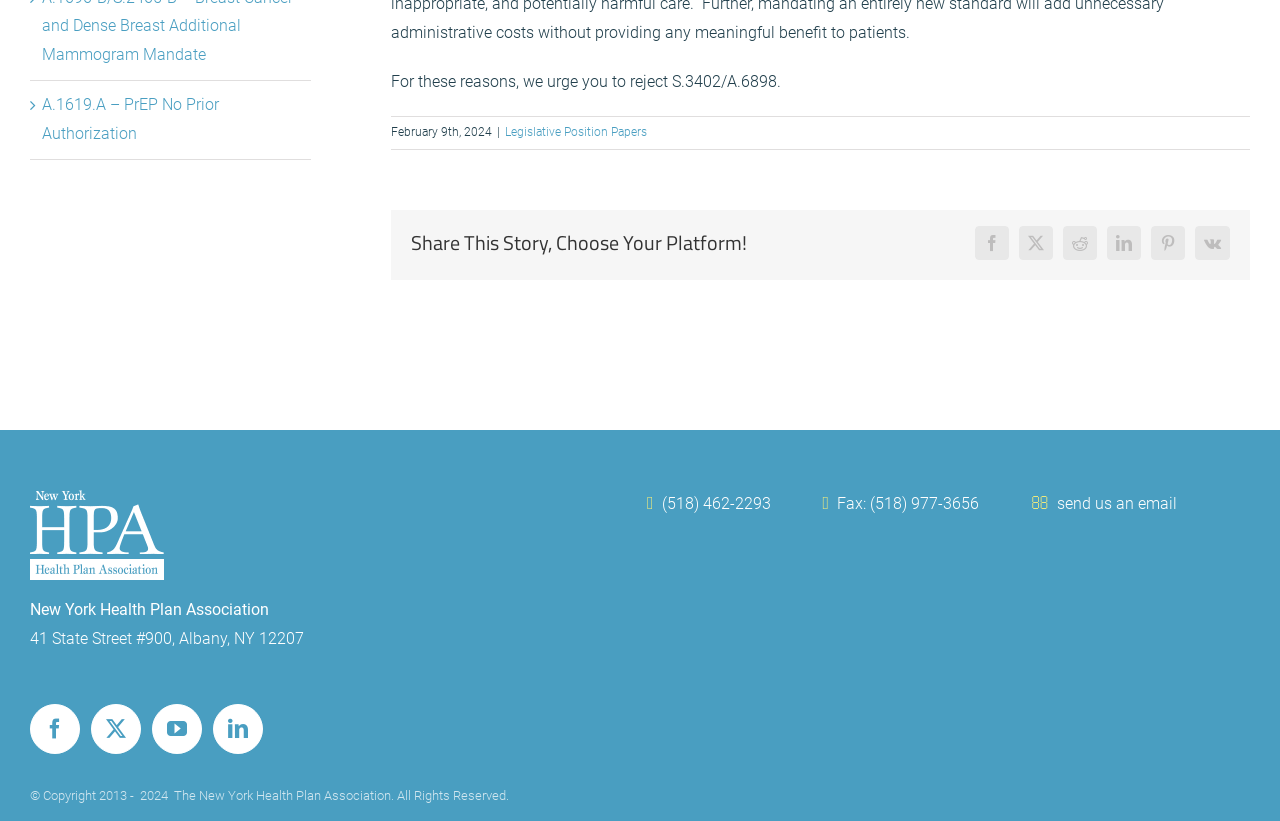Determine the bounding box coordinates of the region that needs to be clicked to achieve the task: "Share this story on Facebook".

[0.762, 0.276, 0.788, 0.317]